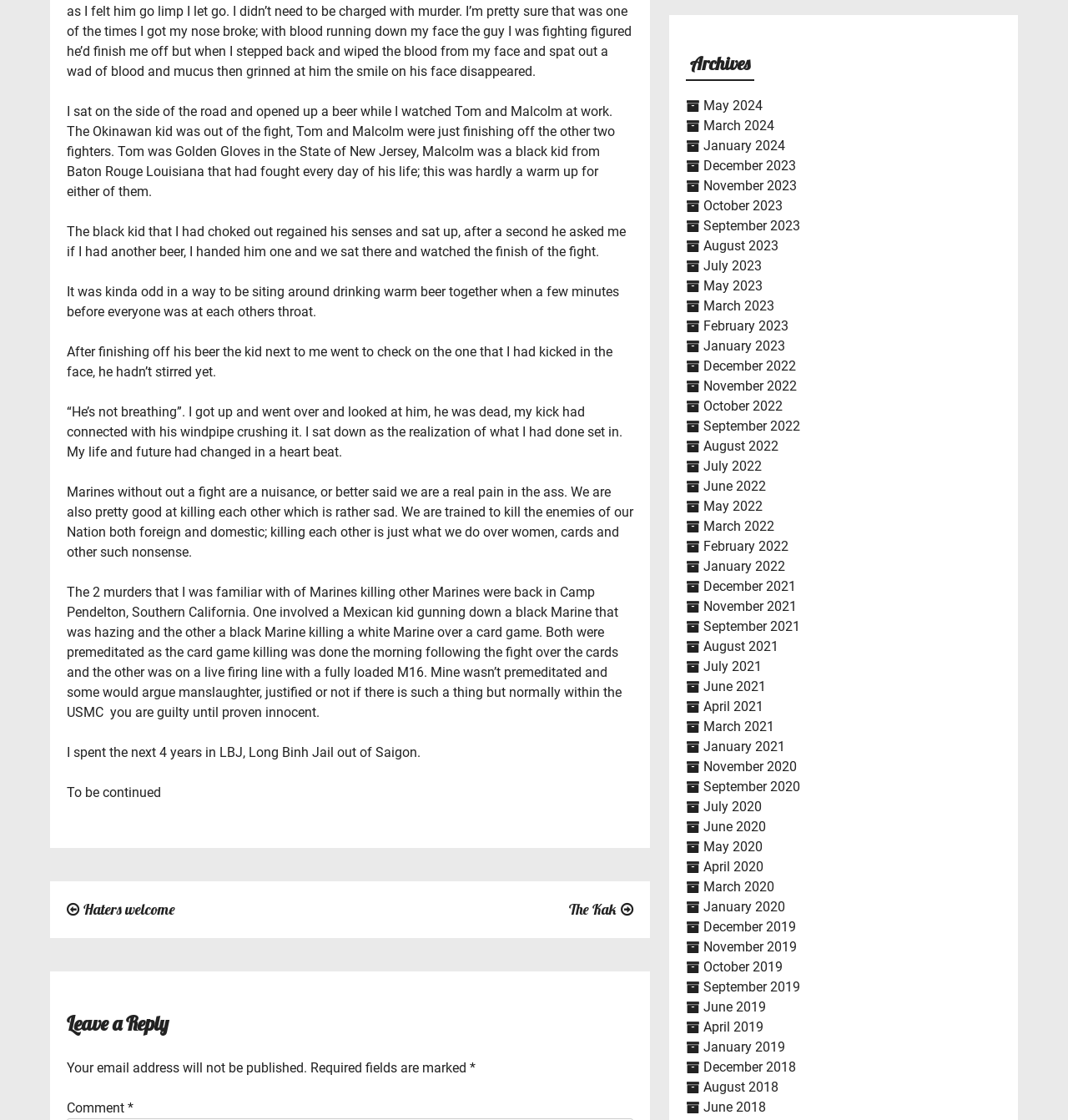Please locate the bounding box coordinates of the region I need to click to follow this instruction: "Click on 'The Kak'".

[0.533, 0.803, 0.593, 0.82]